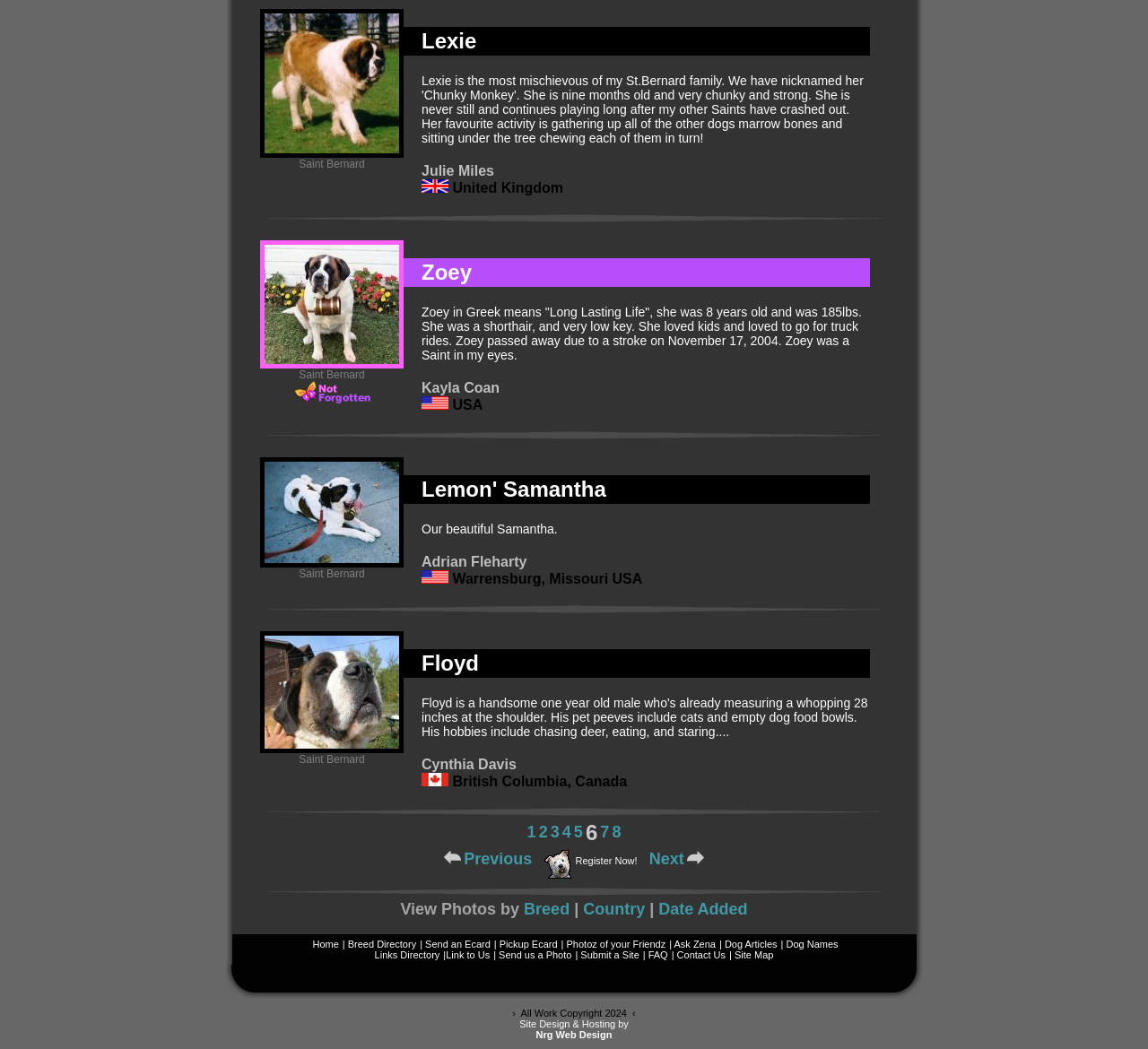Answer this question in one word or a short phrase: What is the breed of the dog in the first image?

Saint Bernard